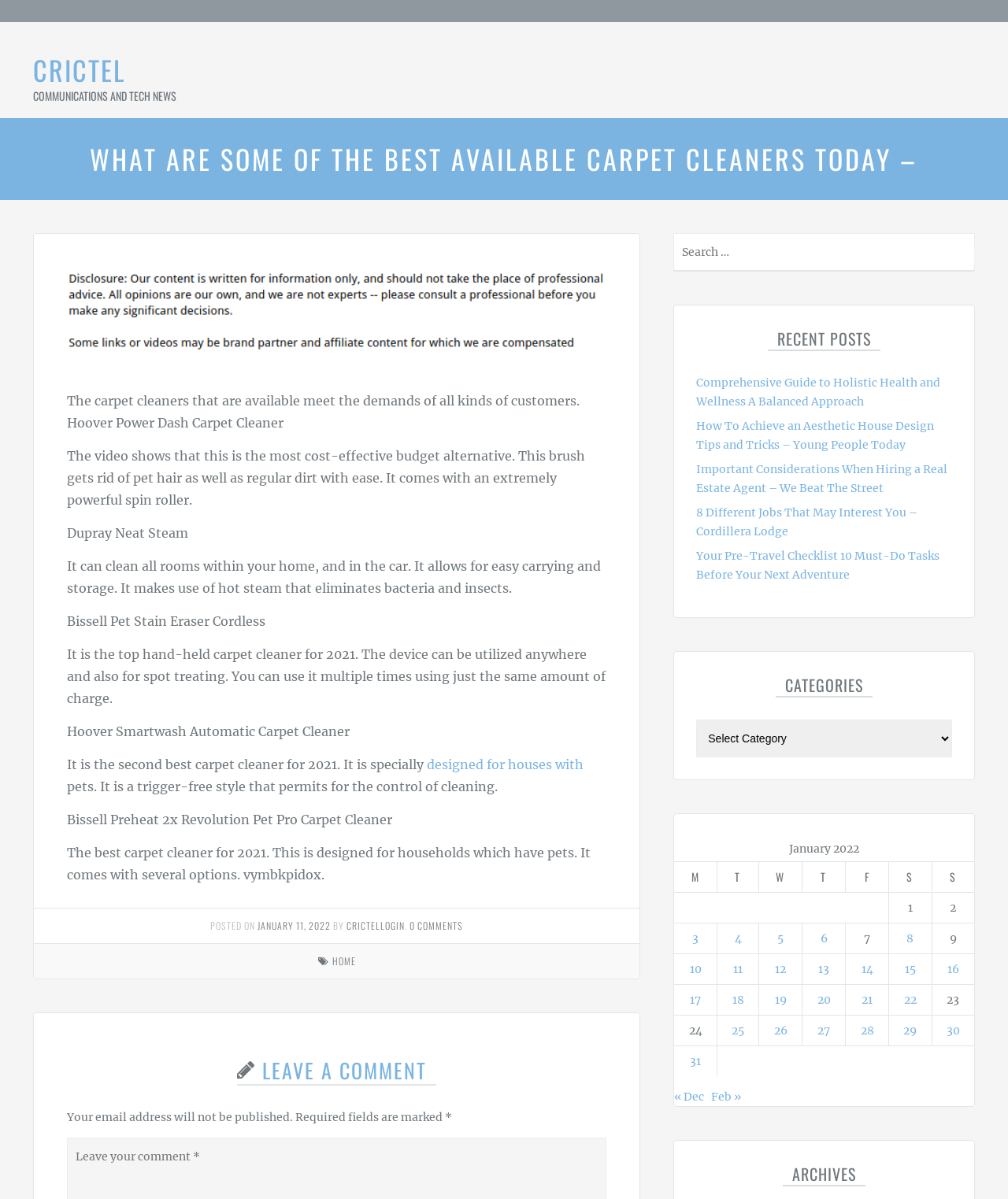Determine the bounding box coordinates for the clickable element to execute this instruction: "Search for something". Provide the coordinates as four float numbers between 0 and 1, i.e., [left, top, right, bottom].

[0.668, 0.194, 0.967, 0.227]